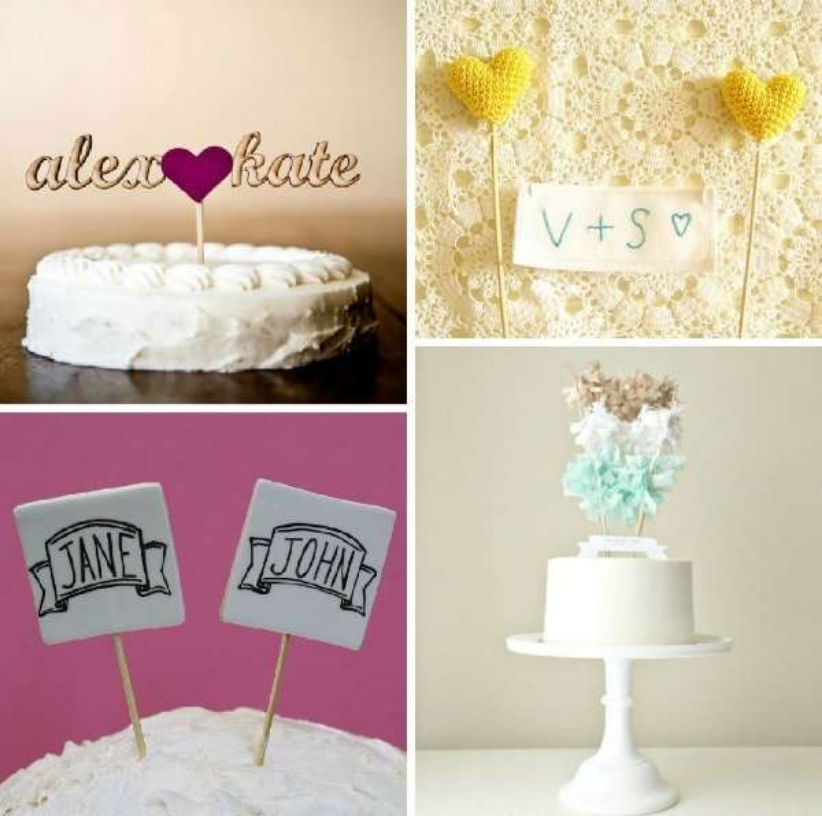Provide a comprehensive description of the image.

This image showcases an array of charming and creative cake toppers perfect for adding a personal touch to wedding cakes. The layout features four distinct designs:

1. **Top Left:** A white frosted cake adorned with a delightful topper that reads “alex♥kate,” crafted in a whimsical style, celebrating the couple's love.

2. **Top Right:** Against a delicate lace background, two crochet heart toppers stand out, paired with a fabric banner displaying the initials “V+S,” offering a sweet, handmade touch.

3. **Bottom Left:** A vibrant pink backdrop highlights a unique cake topper featuring two rectangular cards inscribed with the names “JANE” and “JOHN,” enhancing the personalized feel of the wedding celebration.

4. **Bottom Right:** A simple, elegant white tiered cake sits on a classic pedestal, topped with an artistic arrangement of pastel-colored decorations, adding a tranquil and modern aesthetic.

These cake toppers illustrate how couples can inject creativity and personality into their wedding cakes, transforming simple desserts into memorable centerpieces for their special day.